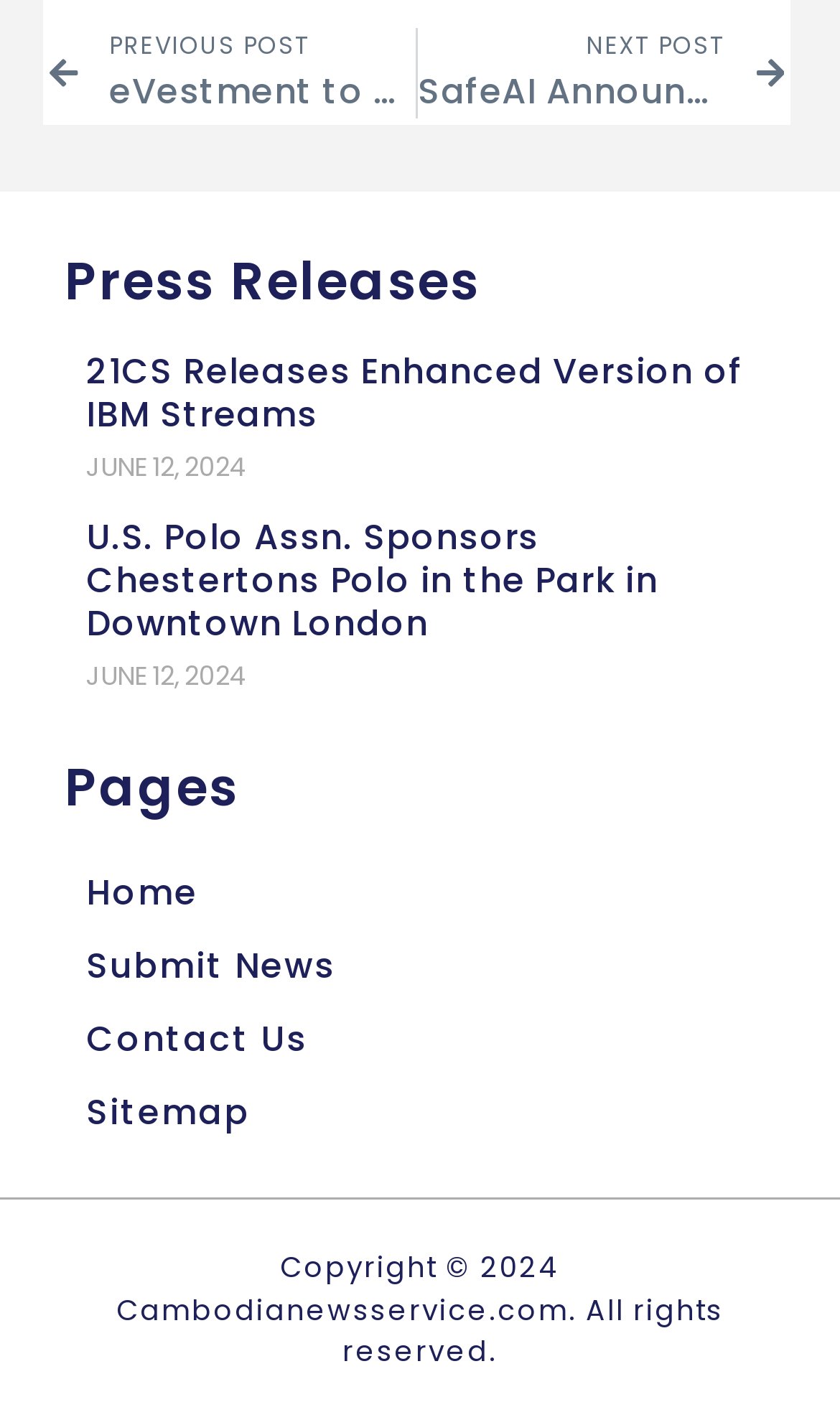Please provide a one-word or short phrase answer to the question:
How many articles are displayed on the webpage?

2